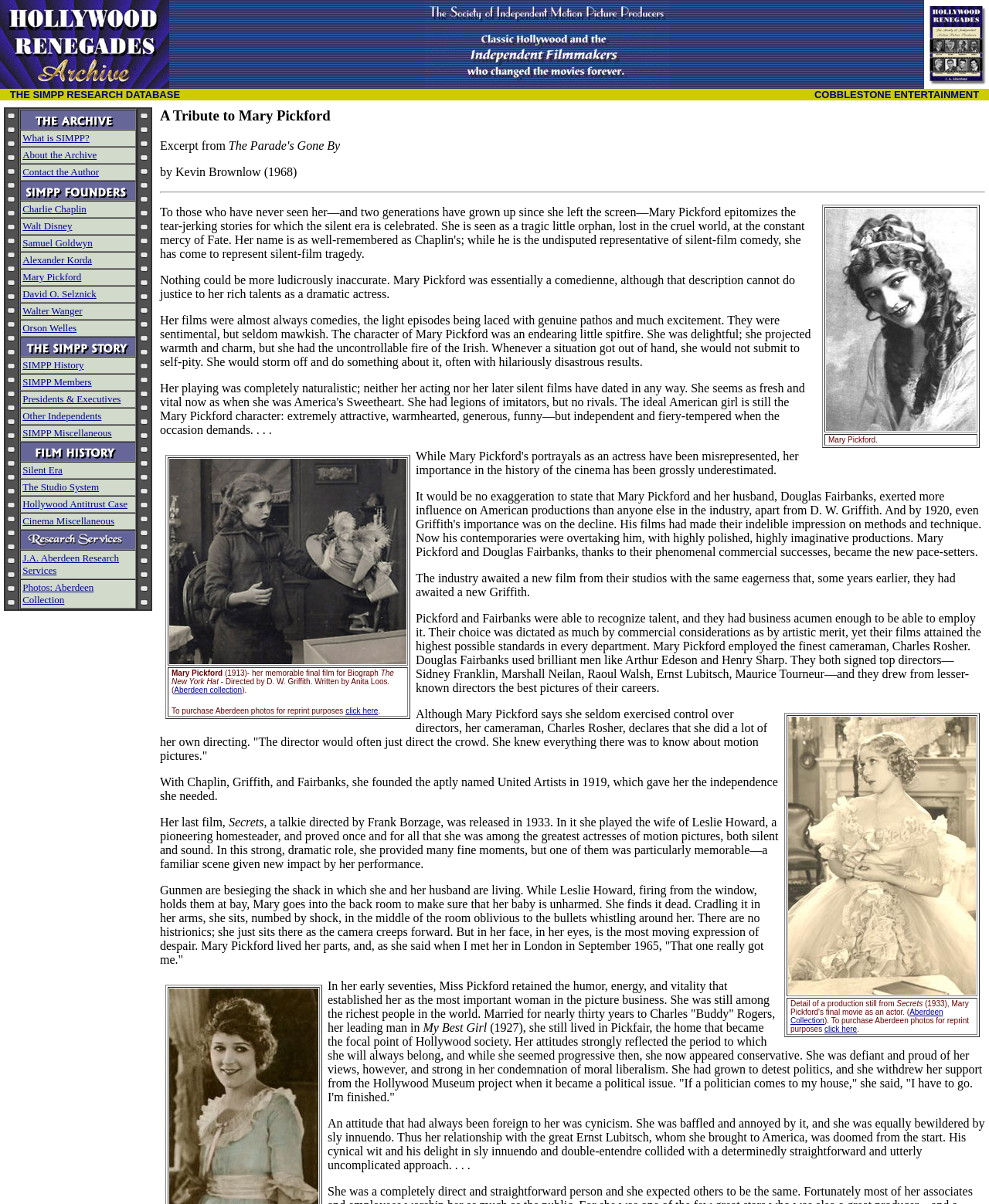Based on what you see in the screenshot, provide a thorough answer to this question: Who are the founders of SIMPP?

The question asks for the founders of SIMPP, and the webpage provides a list of individuals who are associated with SIMPP. The list includes Charlie Chaplin, Walt Disney, Samuel Goldwyn, Alexander Korda, Mary Pickford, David O. Selznick, Walter Wanger, and Orson Welles, among others.